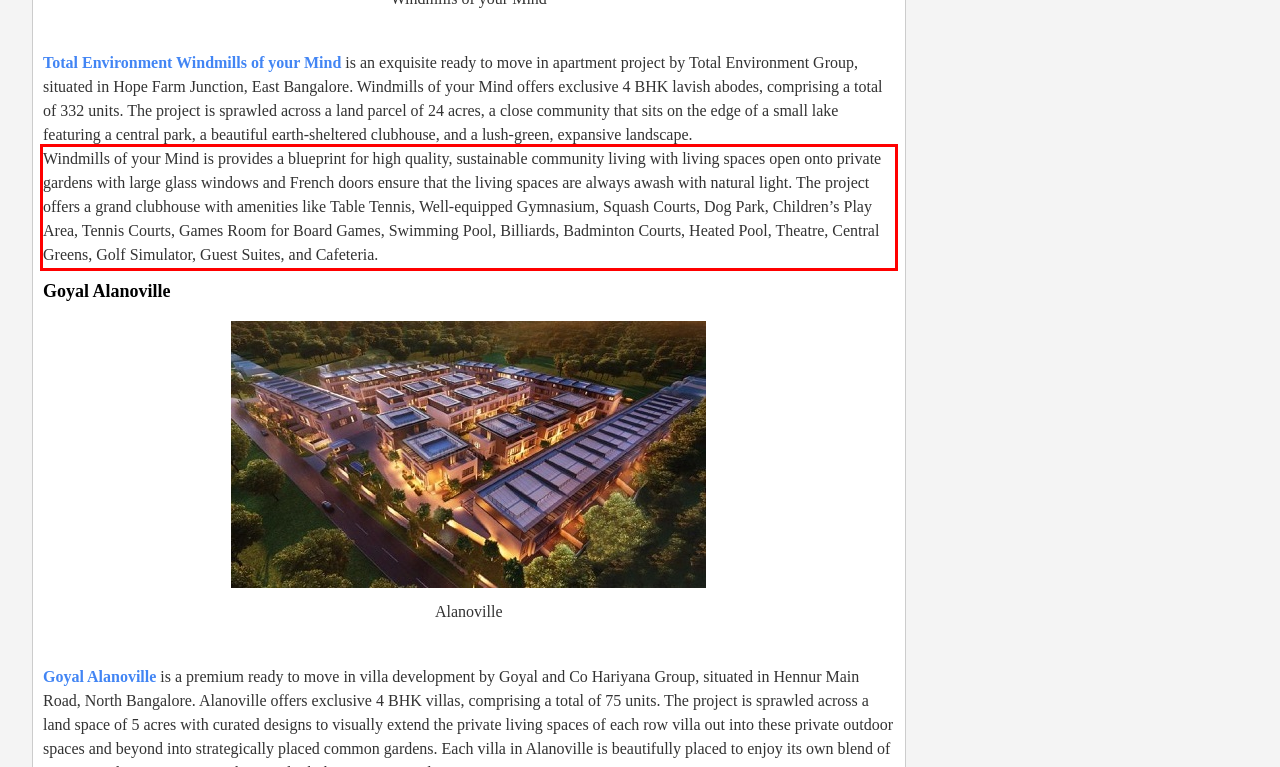Please take the screenshot of the webpage, find the red bounding box, and generate the text content that is within this red bounding box.

Windmills of your Mind is provides a blueprint for high quality, sustainable community living with living spaces open onto private gardens with large glass windows and French doors ensure that the living spaces are always awash with natural light. The project offers a grand clubhouse with amenities like Table Tennis, Well-equipped Gymnasium, Squash Courts, Dog Park, Children’s Play Area, Tennis Courts, Games Room for Board Games, Swimming Pool, Billiards, Badminton Courts, Heated Pool, Theatre, Central Greens, Golf Simulator, Guest Suites, and Cafeteria.